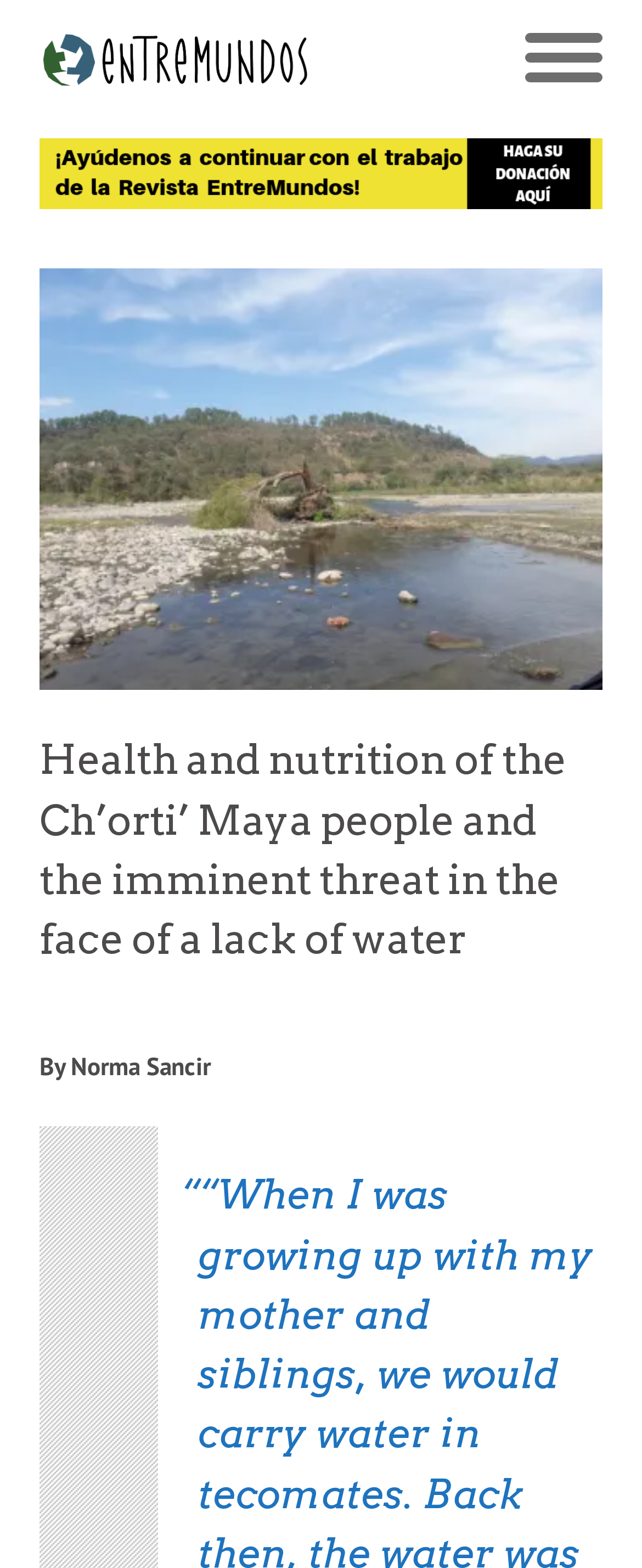Find and extract the text of the primary heading on the webpage.

Health and nutrition of the Ch’orti’ Maya people and the imminent threat in the face of a lack of water